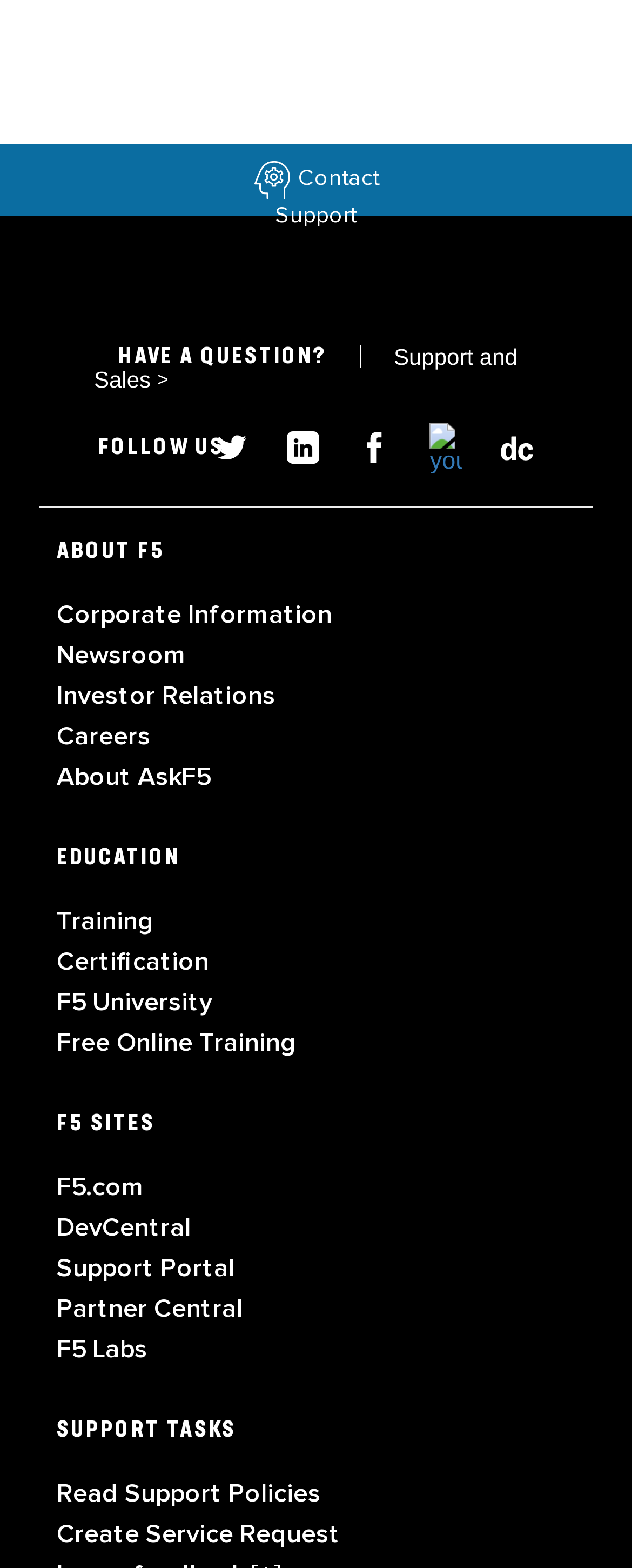Locate the UI element described by Support and Sales > and provide its bounding box coordinates. Use the format (top-left x, top-left y, bottom-right x, bottom-right y) with all values as floating point numbers between 0 and 1.

[0.149, 0.22, 0.89, 0.249]